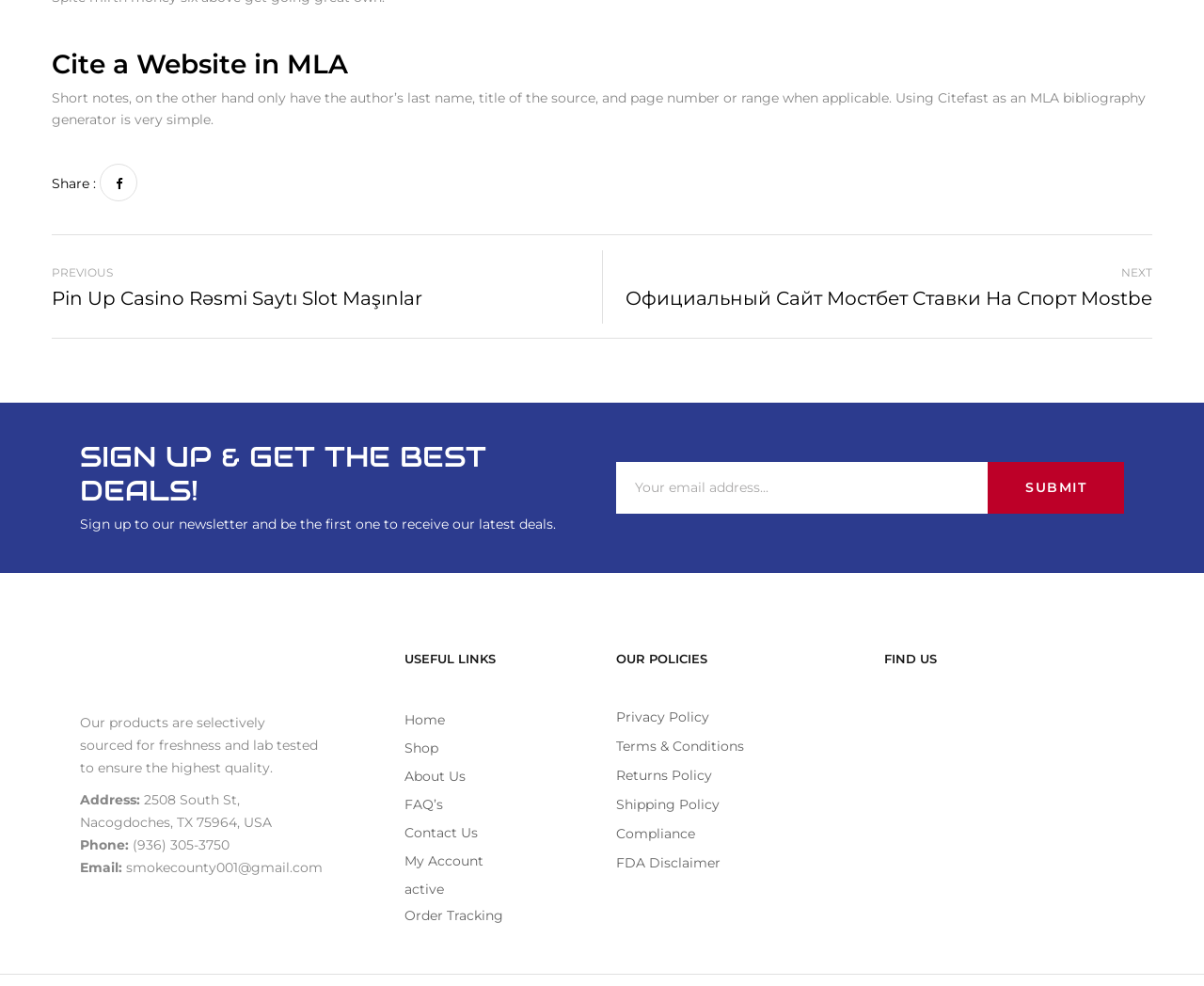Find the bounding box coordinates for the element described here: "name="your-email" placeholder="Your email address..."".

[0.512, 0.469, 0.934, 0.521]